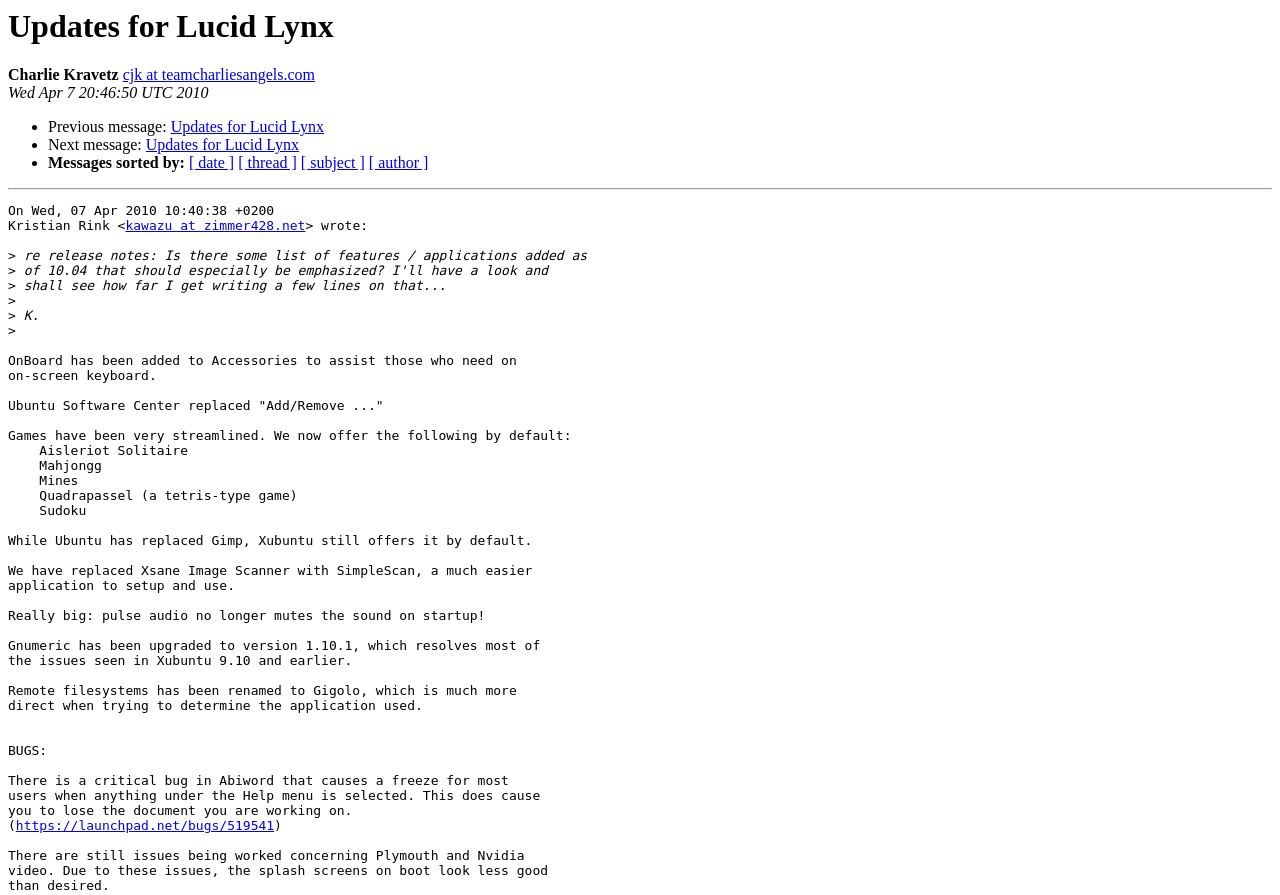What is the new application added to Accessories?
Please look at the screenshot and answer using one word or phrase.

OnBoard